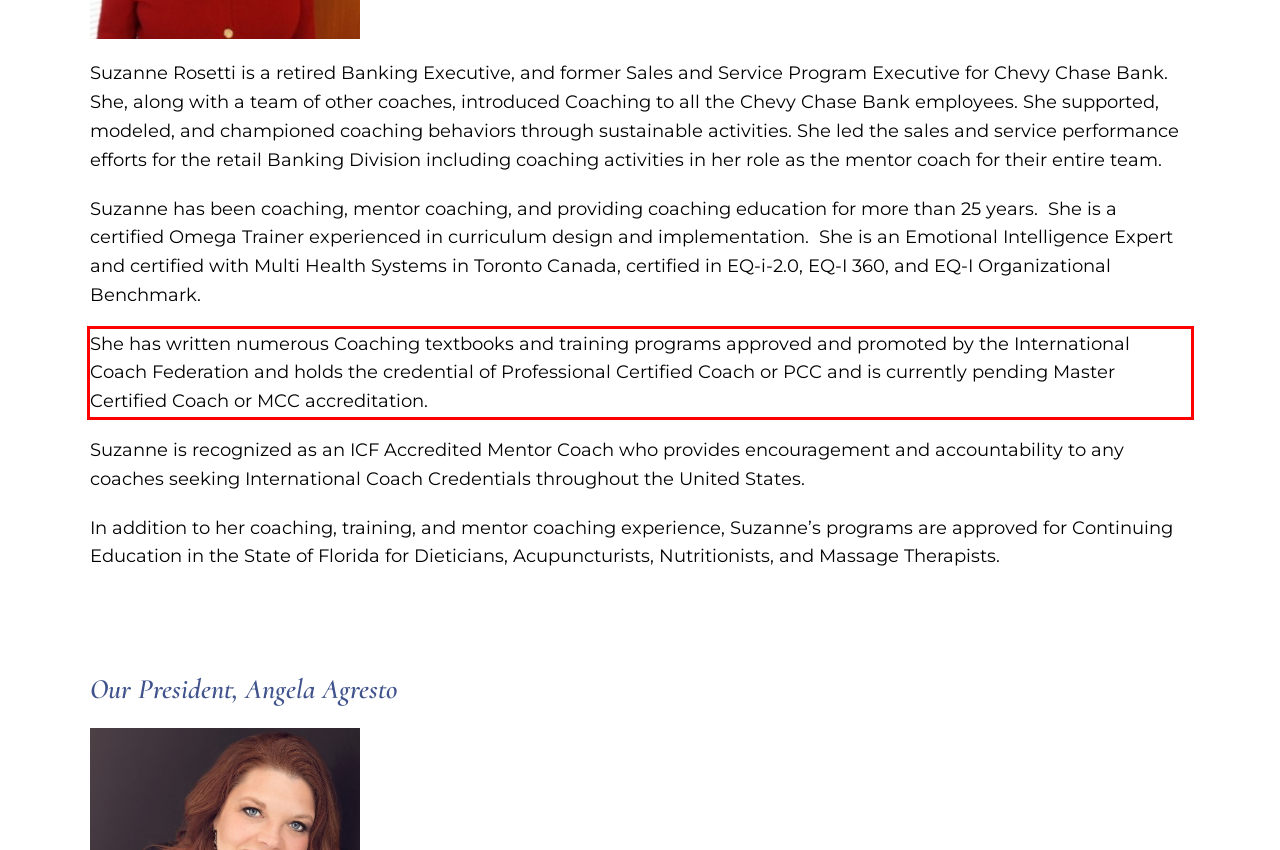Analyze the screenshot of a webpage where a red rectangle is bounding a UI element. Extract and generate the text content within this red bounding box.

She has written numerous Coaching textbooks and training programs approved and promoted by the International Coach Federation and holds the credential of Professional Certified Coach or PCC and is currently pending Master Certified Coach or MCC accreditation.